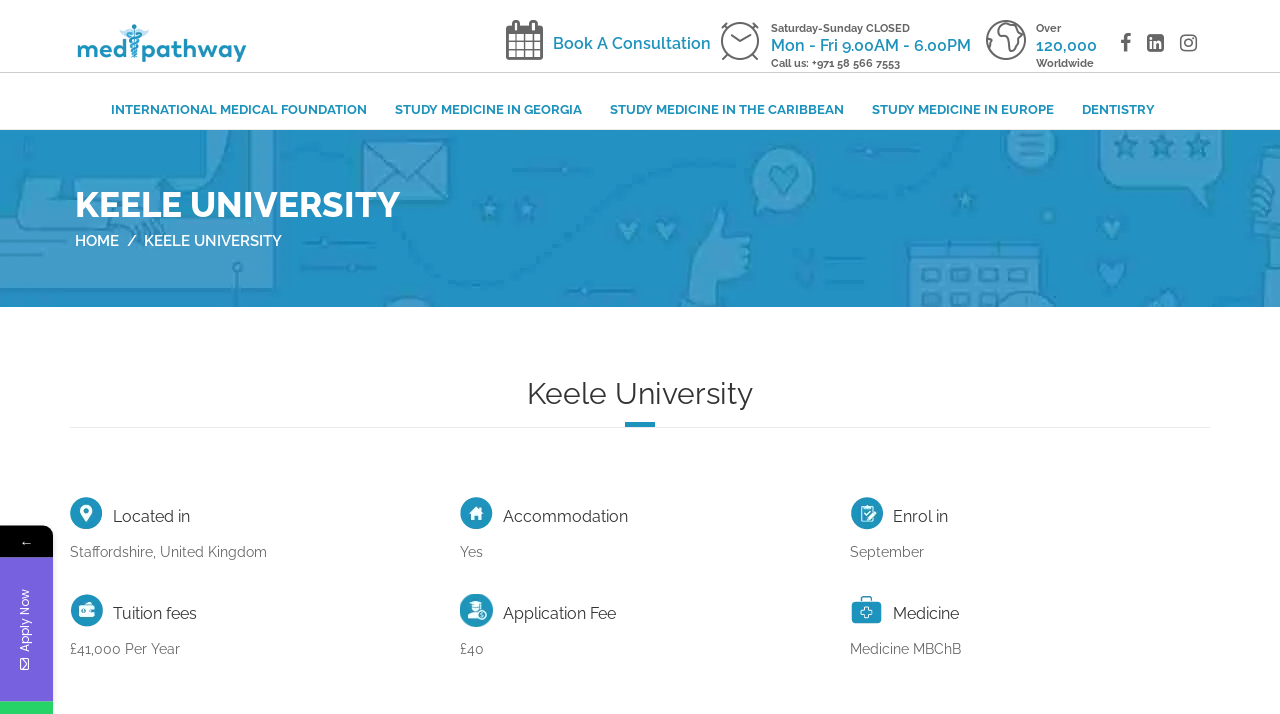What is the phone number to contact?
Could you answer the question with a detailed and thorough explanation?

I found the phone number to contact at the top of the webpage, in the meta description, which is +971 58 833 6007. This phone number is also mentioned in the 'Call us' section.